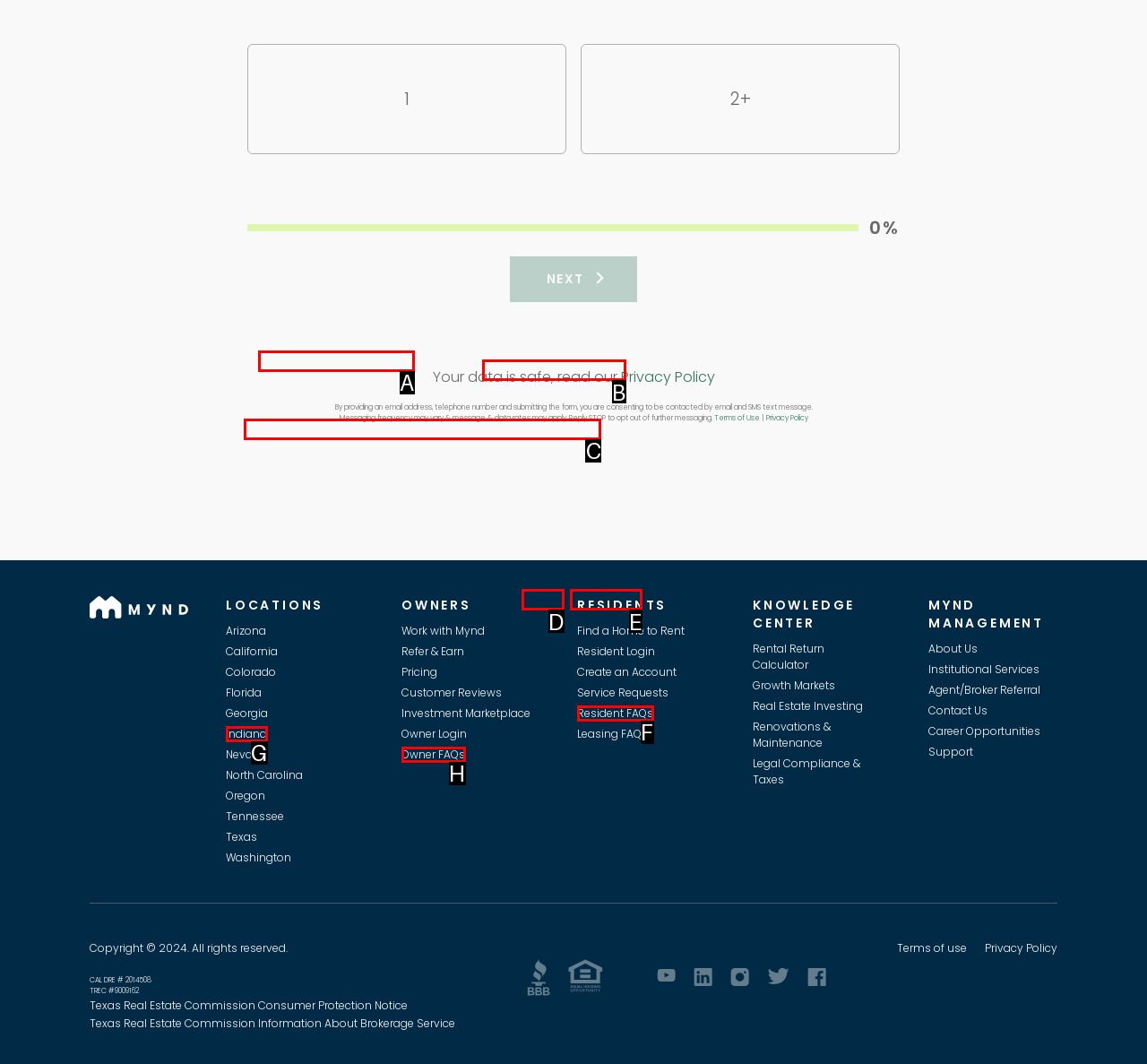Tell me which one HTML element I should click to complete the following instruction: Read the blog post 'A Writer's Journey-Write Everyday'
Answer with the option's letter from the given choices directly.

None